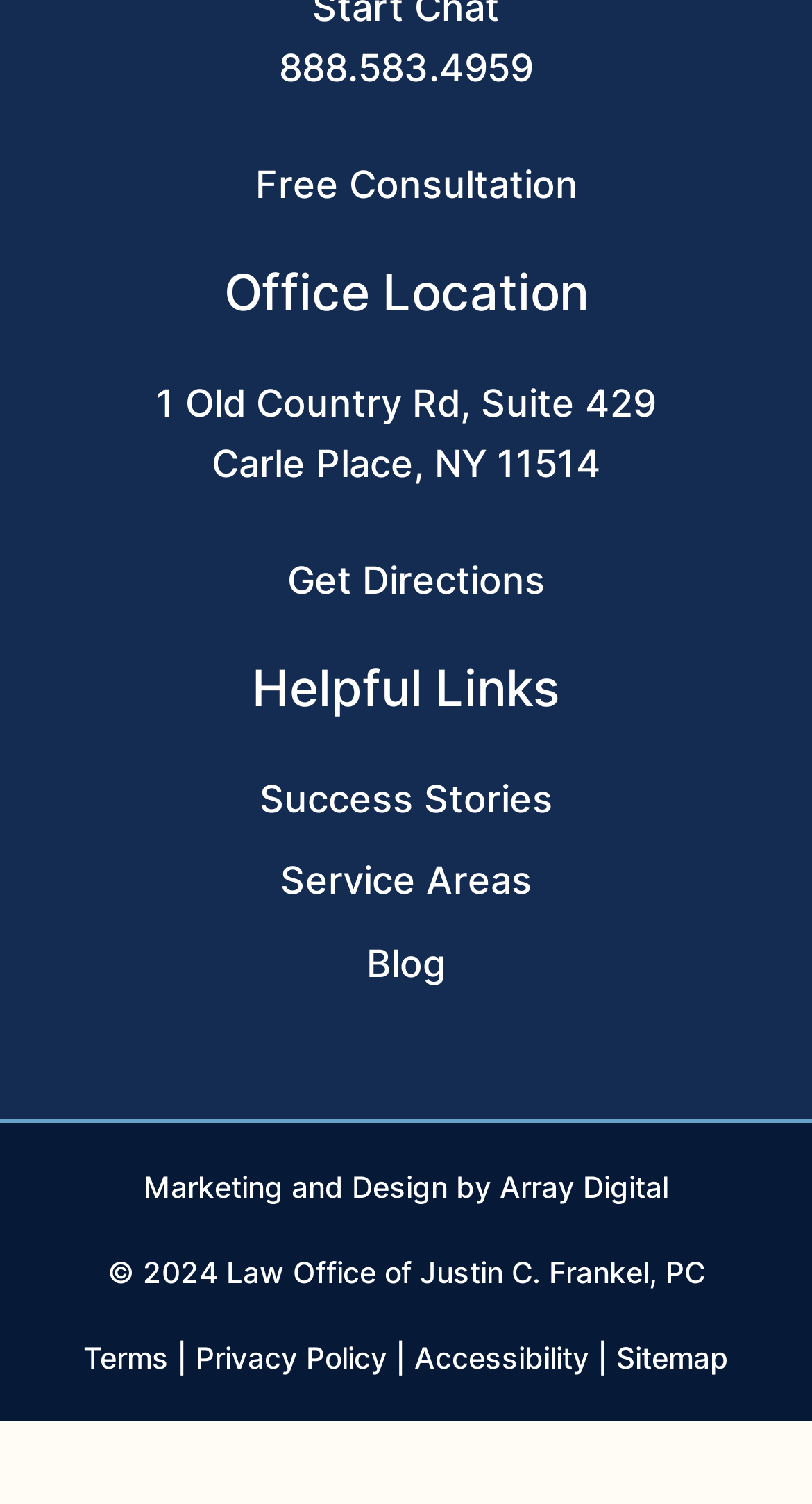Give a concise answer of one word or phrase to the question: 
What is the copyright year of the webpage?

2024